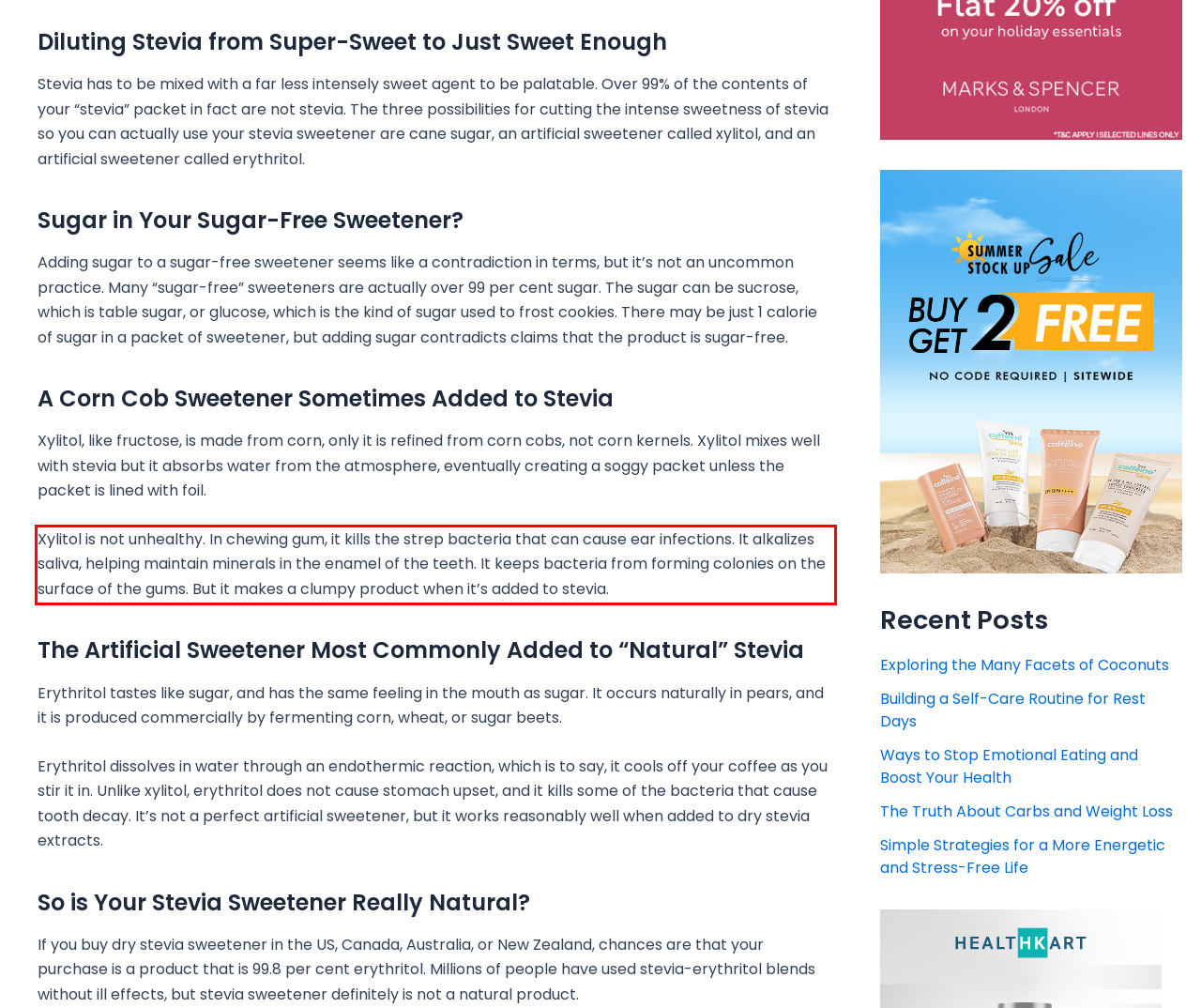You are given a screenshot showing a webpage with a red bounding box. Perform OCR to capture the text within the red bounding box.

Xylitol is not unhealthy. In chewing gum, it kills the strep bacteria that can cause ear infections. It alkalizes saliva, helping maintain minerals in the enamel of the teeth. It keeps bacteria from forming colonies on the surface of the gums. But it makes a clumpy product when it’s added to stevia.